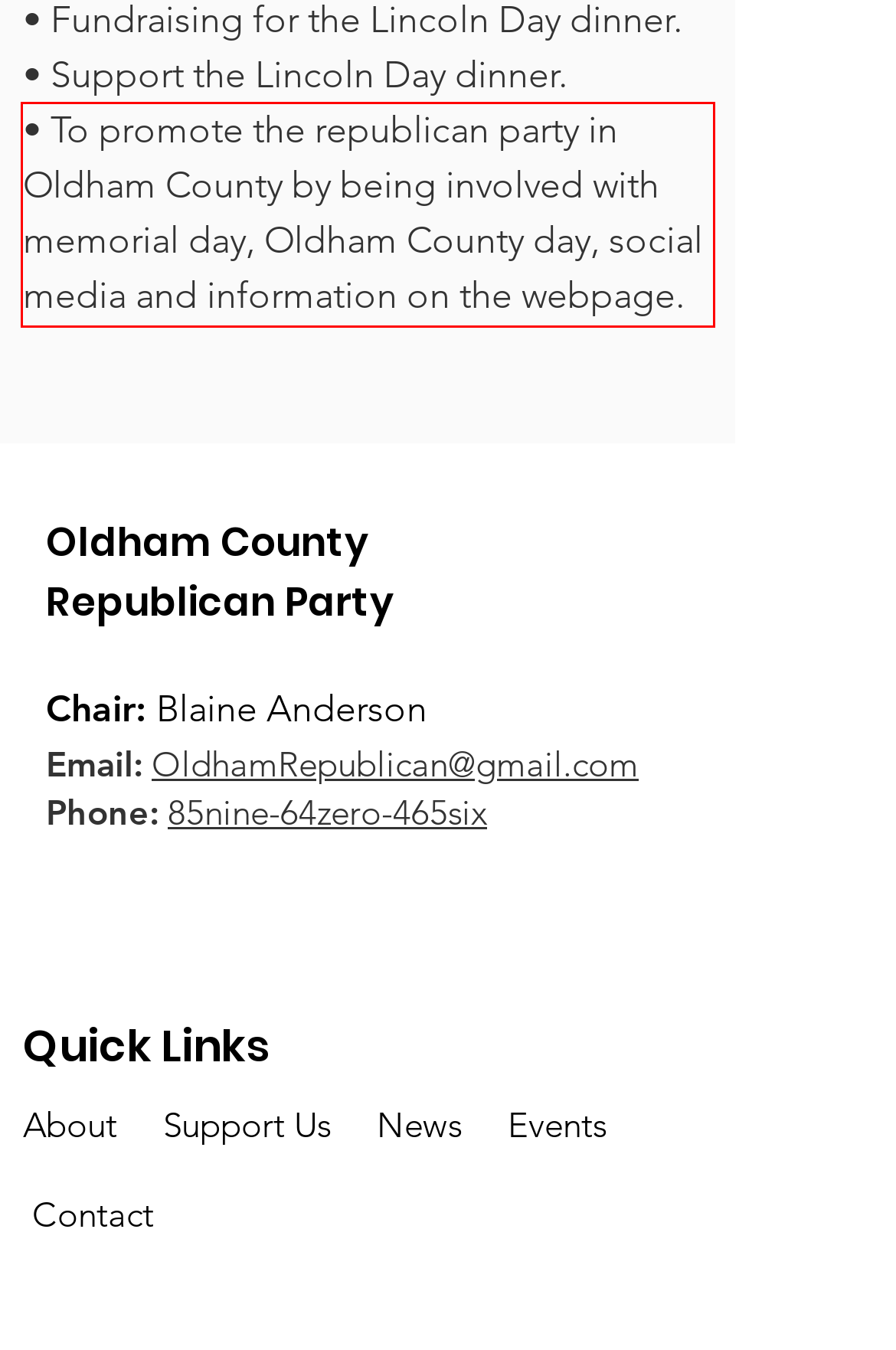Please perform OCR on the UI element surrounded by the red bounding box in the given webpage screenshot and extract its text content.

• To promote the republican party in Oldham County by being involved with memorial day, Oldham County day, social media and information on the webpage.